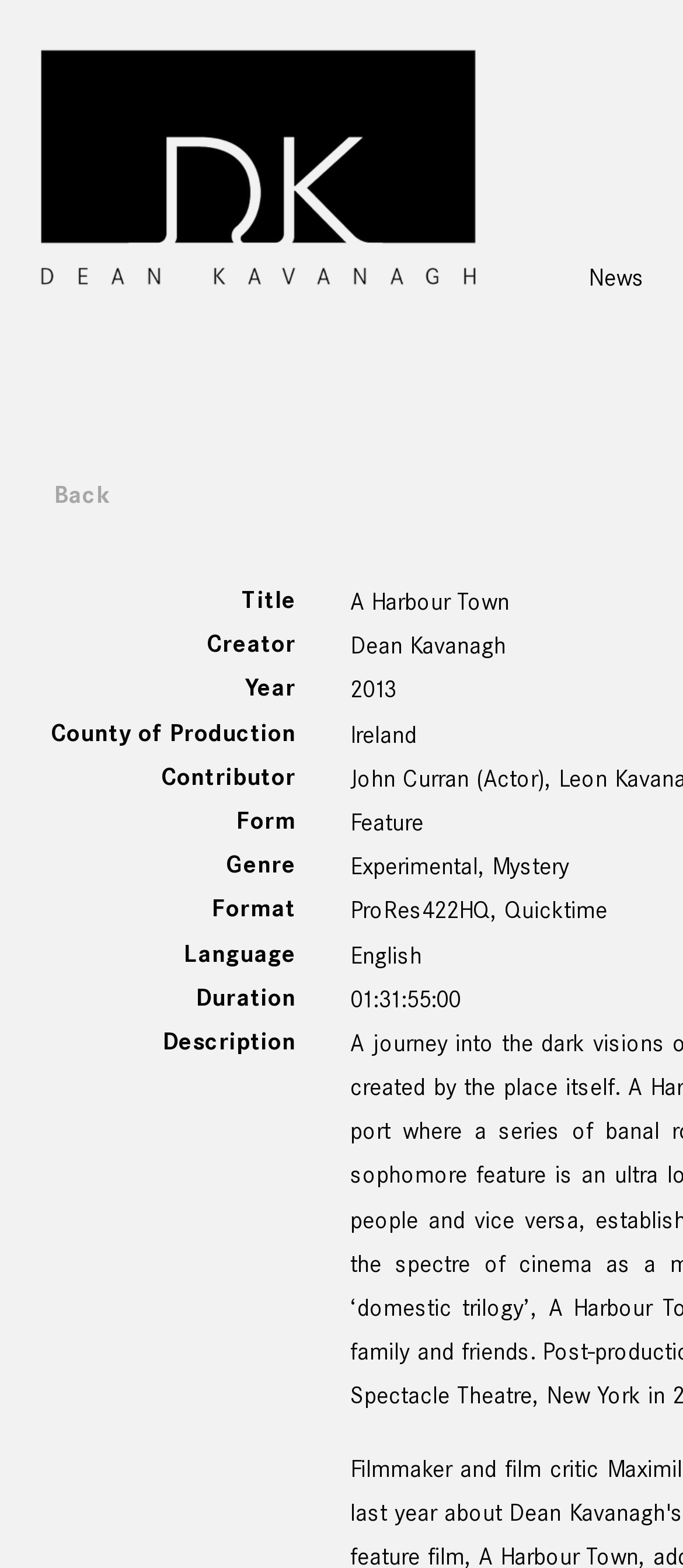Find the bounding box coordinates for the UI element that matches this description: "Back".

[0.079, 0.306, 0.162, 0.324]